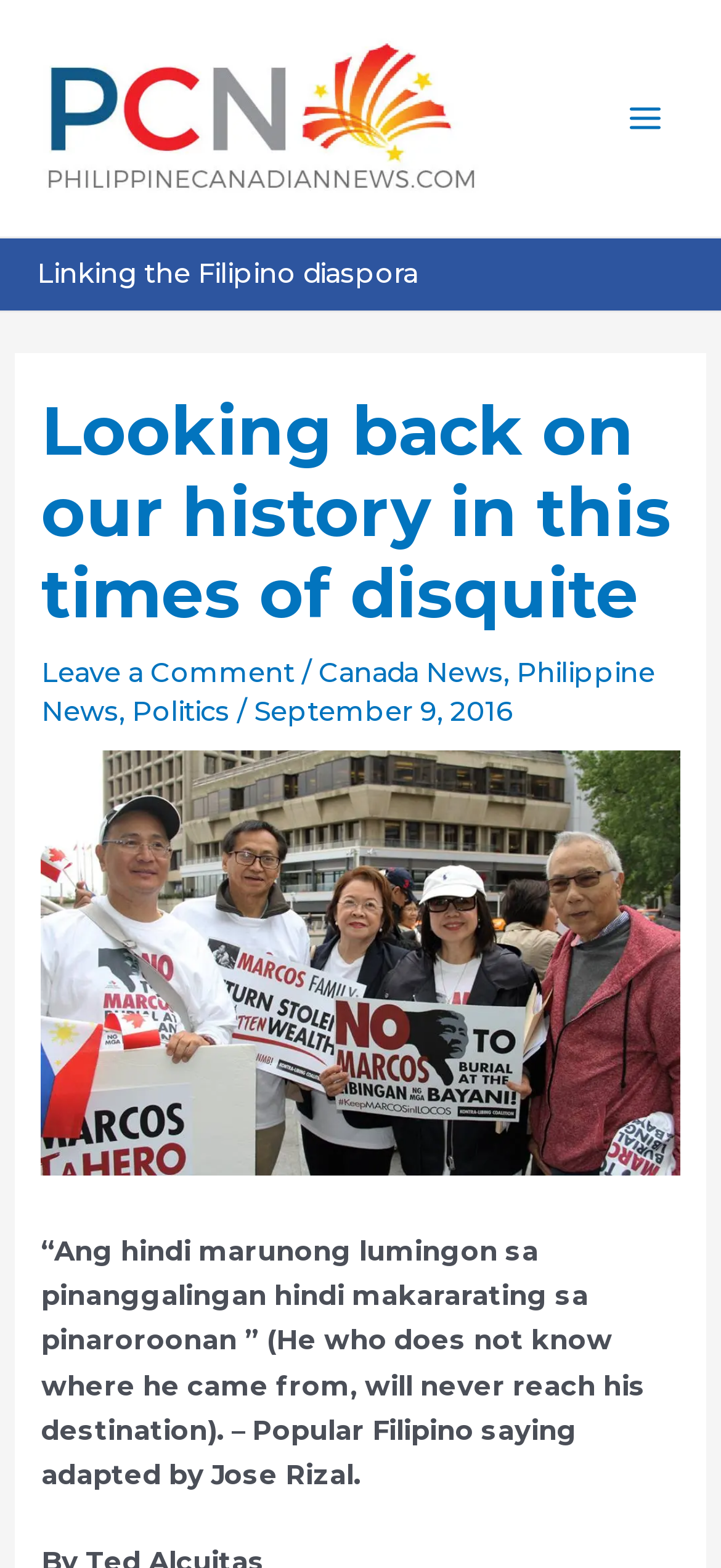What is the title or heading displayed on the webpage?

Looking back on our history in this times of disquite